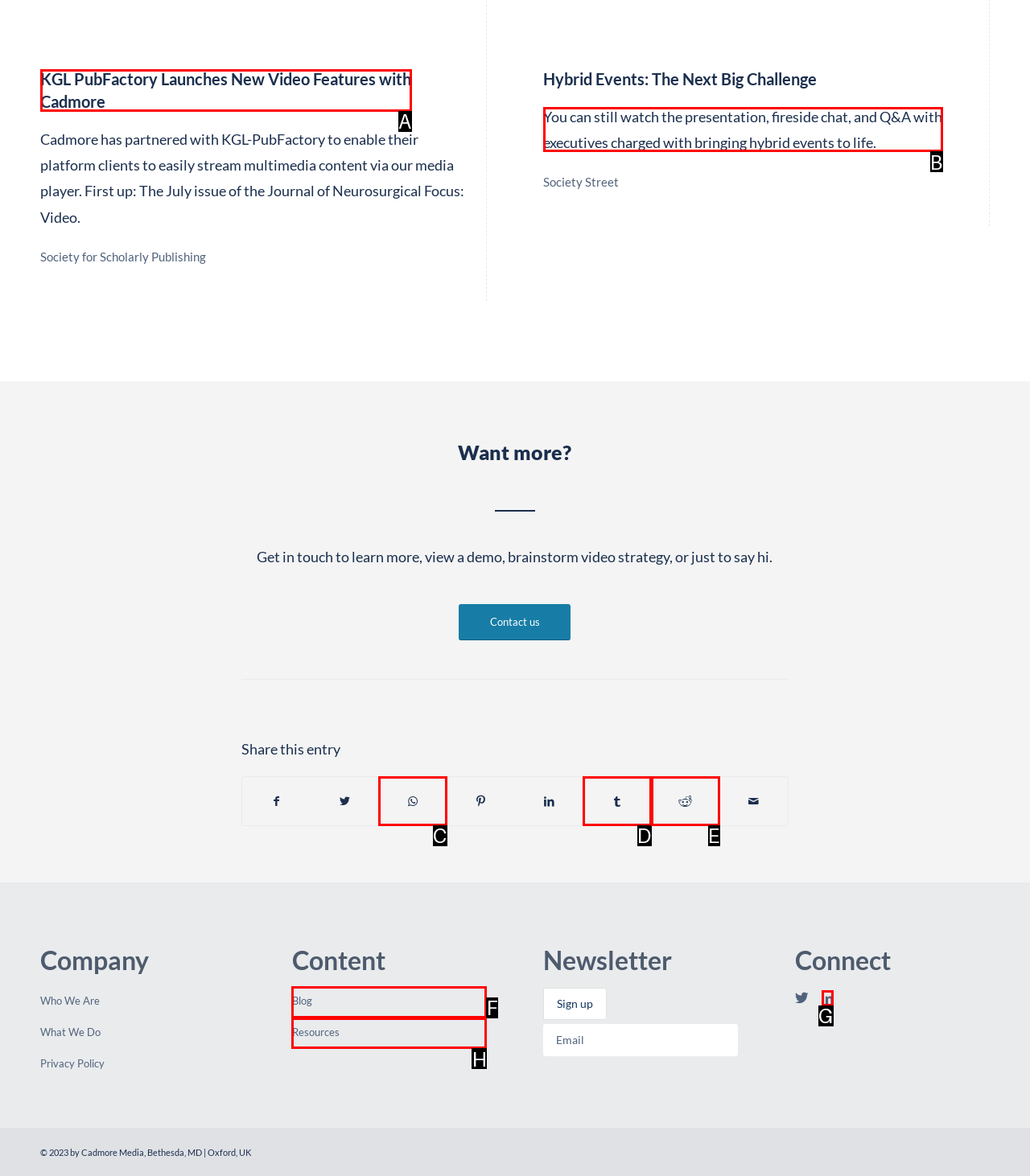Identify the letter of the option to click in order to Watch the presentation, fireside chat, and Q&A with executives charged with bringing hybrid events to life. Answer with the letter directly.

B